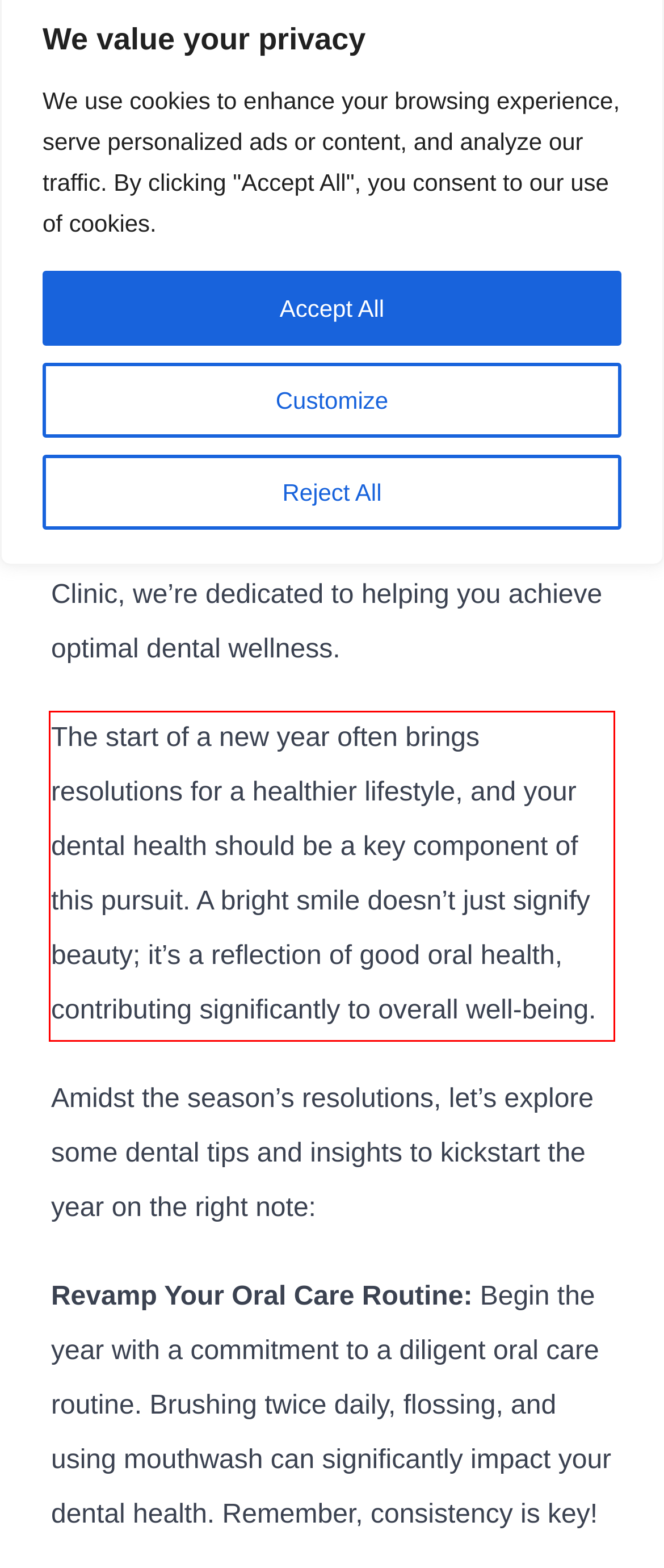Your task is to recognize and extract the text content from the UI element enclosed in the red bounding box on the webpage screenshot.

The start of a new year often brings resolutions for a healthier lifestyle, and your dental health should be a key component of this pursuit. A bright smile doesn’t just signify beauty; it’s a reflection of good oral health, contributing significantly to overall well-being.